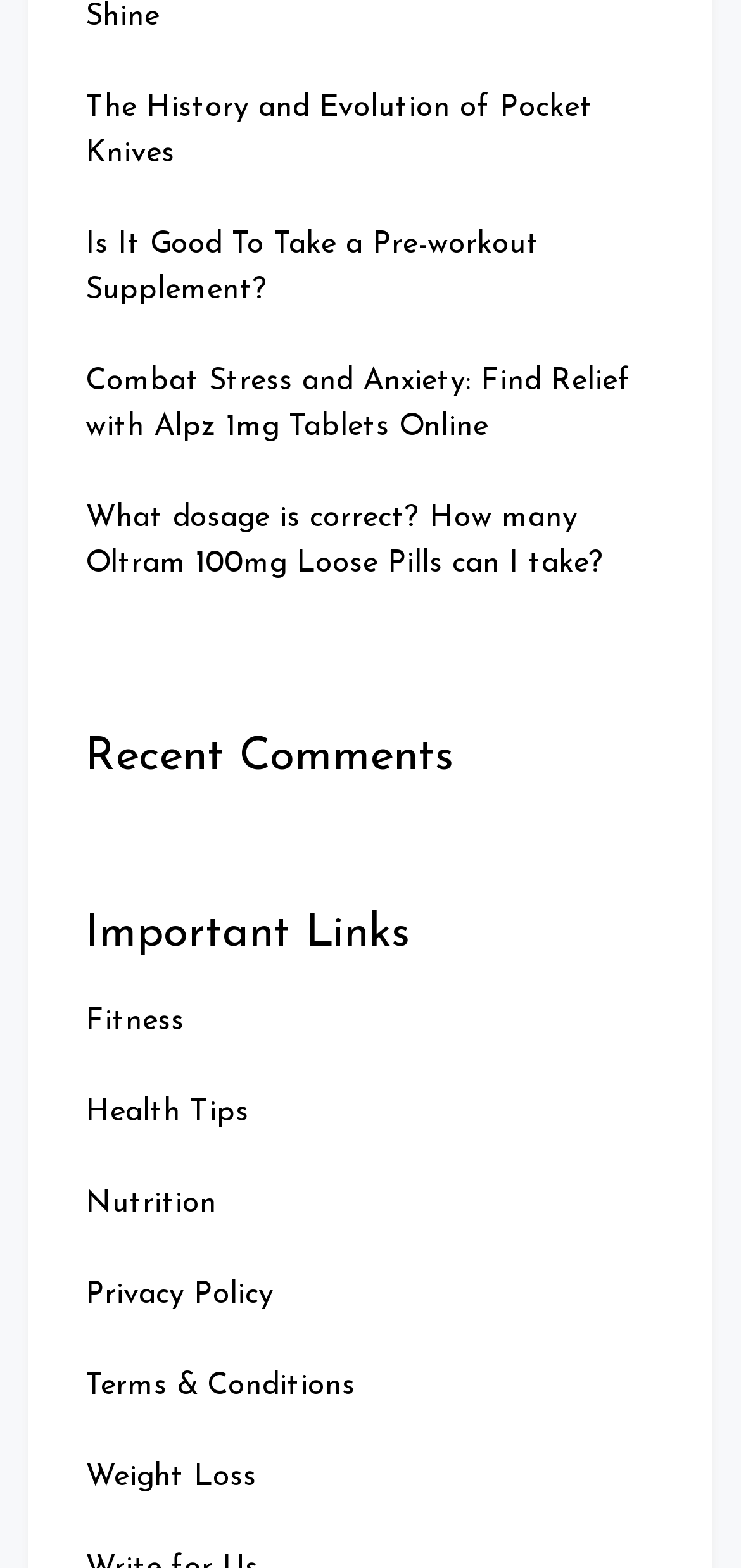Mark the bounding box of the element that matches the following description: "Terms & Conditions".

[0.115, 0.875, 0.479, 0.894]